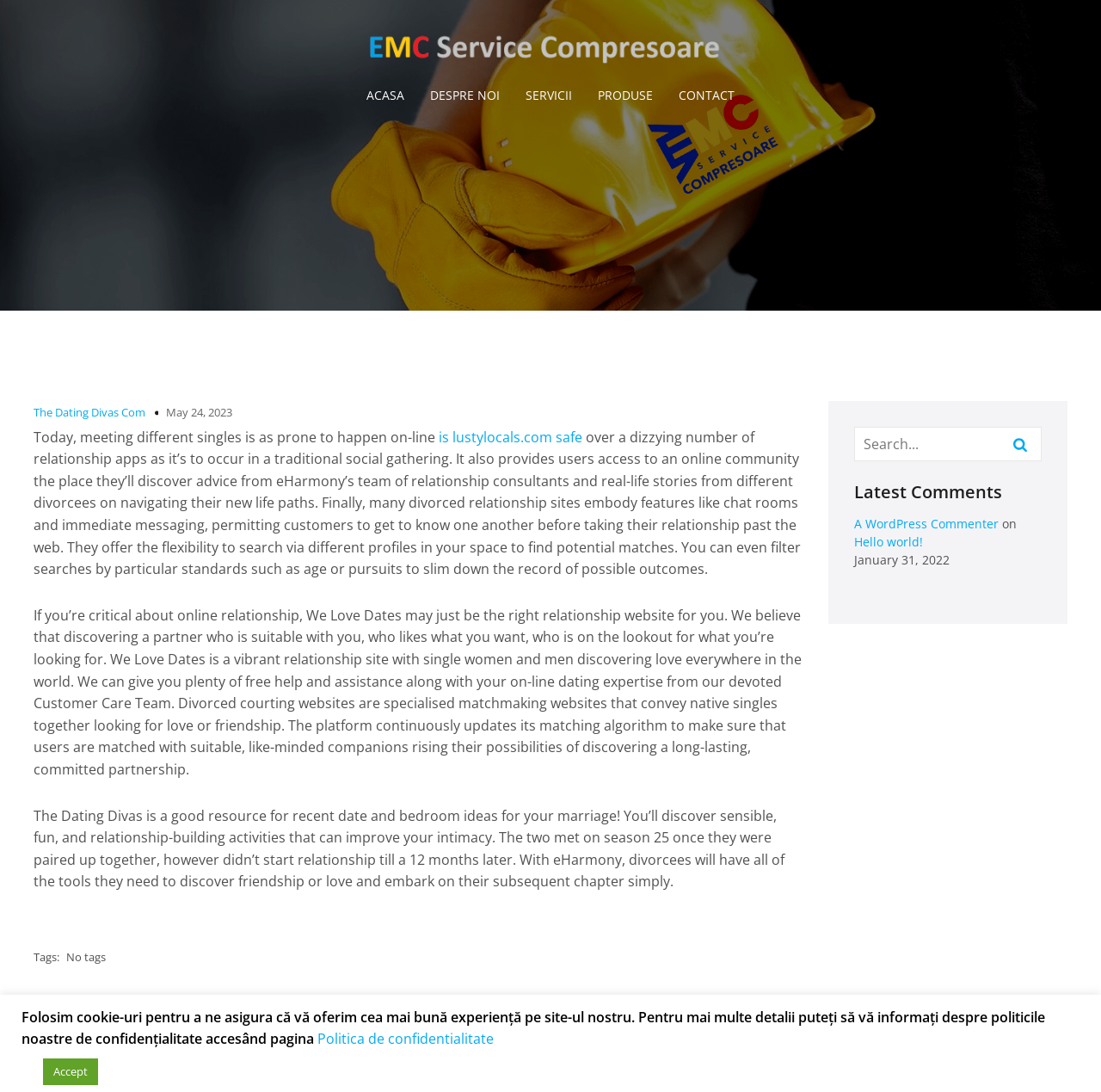Please identify the bounding box coordinates of the element that needs to be clicked to execute the following command: "Click on the 'ACASA' link". Provide the bounding box using four float numbers between 0 and 1, formatted as [left, top, right, bottom].

[0.333, 0.071, 0.367, 0.103]